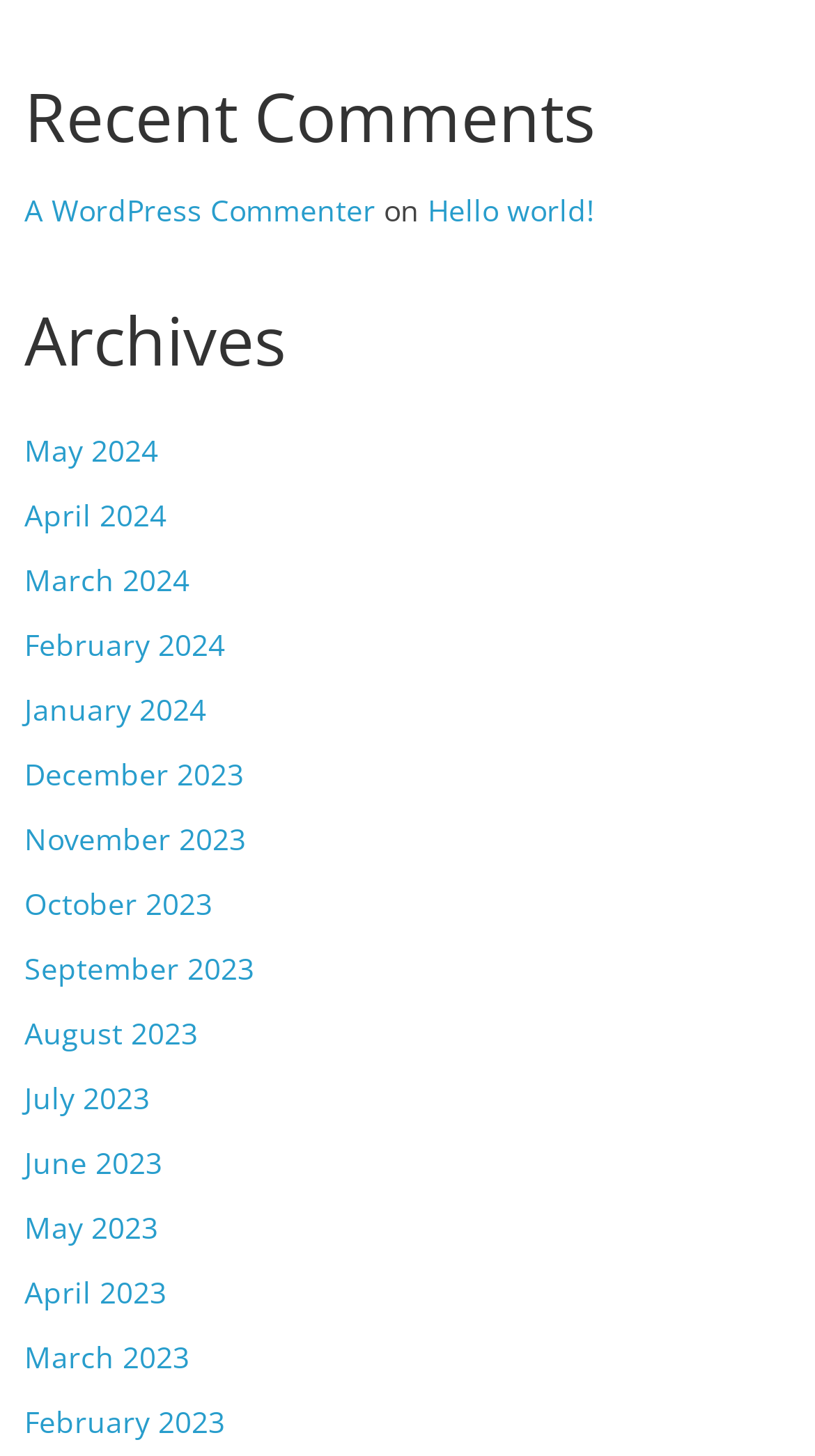Analyze the image and deliver a detailed answer to the question: What is the oldest month in the archives?

I looked at the list of months under the 'Archives' heading and found that the oldest month is February 2023, which is at the bottom of the list.